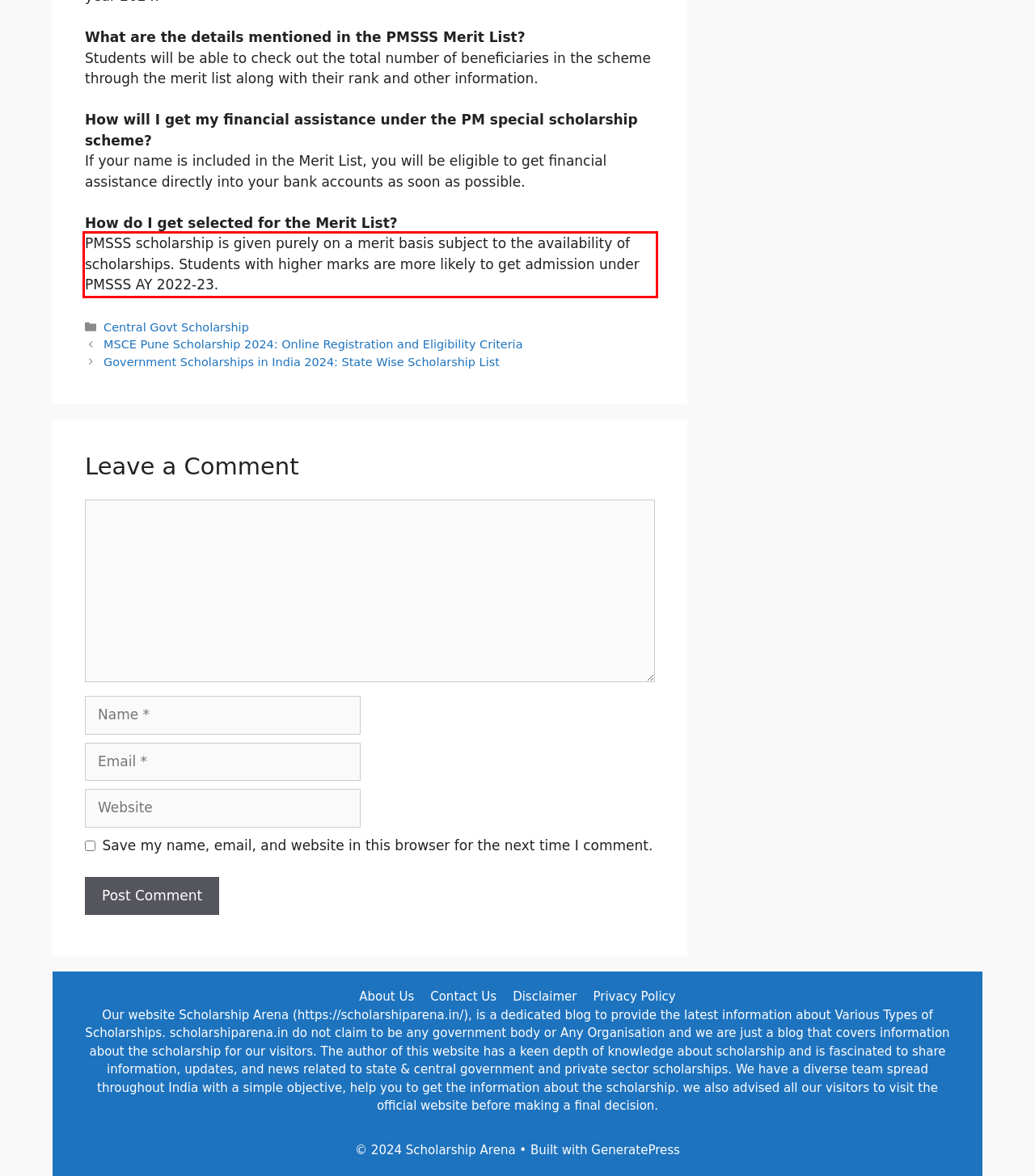You are presented with a screenshot containing a red rectangle. Extract the text found inside this red bounding box.

PMSSS scholarship is given purely on a merit basis subject to the availability of scholarships. Students with higher marks are more likely to get admission under PMSSS AY 2022-23.